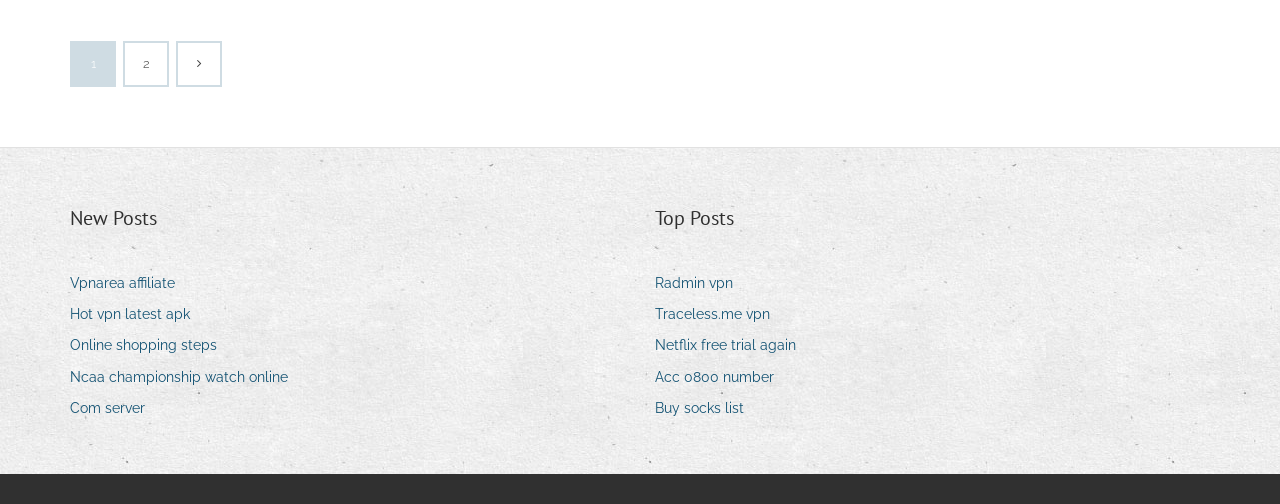Determine the bounding box coordinates of the clickable element to achieve the following action: 'View 'Vpnarea affiliate''. Provide the coordinates as four float values between 0 and 1, formatted as [left, top, right, bottom].

[0.055, 0.536, 0.148, 0.59]